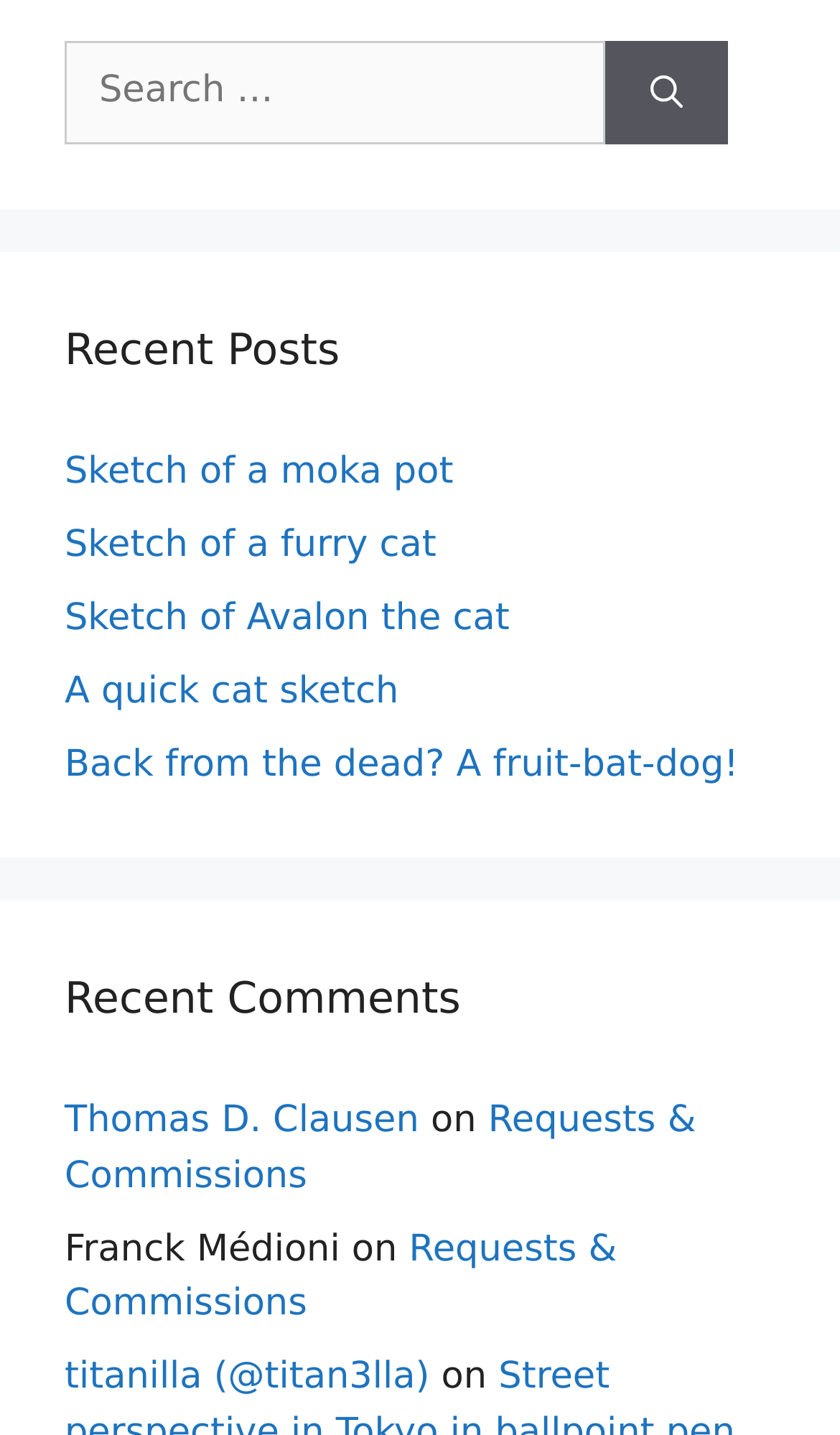Identify the bounding box for the UI element that is described as follows: "Requests & Commissions".

[0.077, 0.766, 0.829, 0.835]